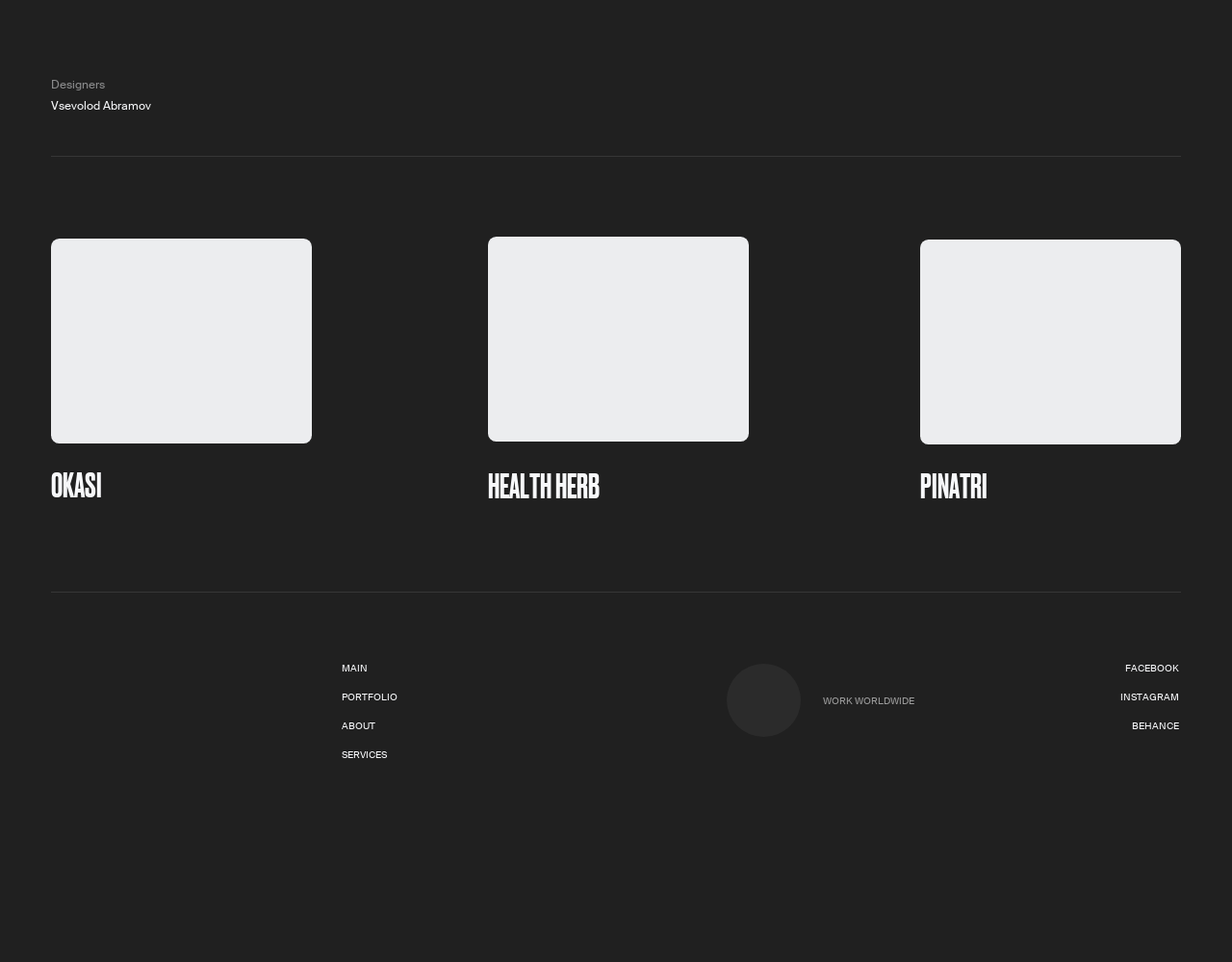How many social media links are there on the webpage?
Based on the screenshot, provide your answer in one word or phrase.

4